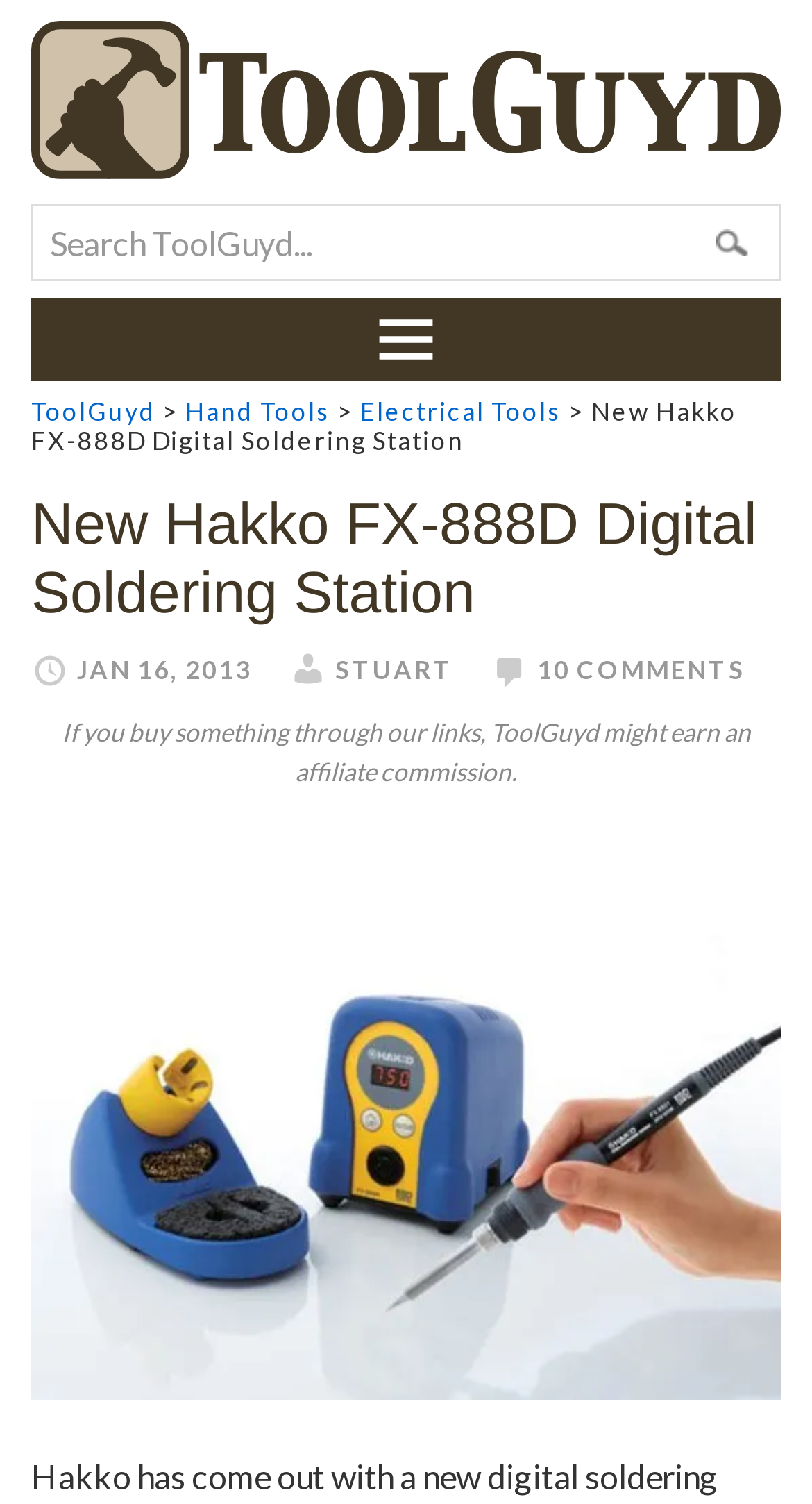Please use the details from the image to answer the following question comprehensively:
What is the date of the article?

I found the answer by looking at the time element below the main heading, which displays the date 'JAN 16, 2013'. This suggests that the article was published on this date.